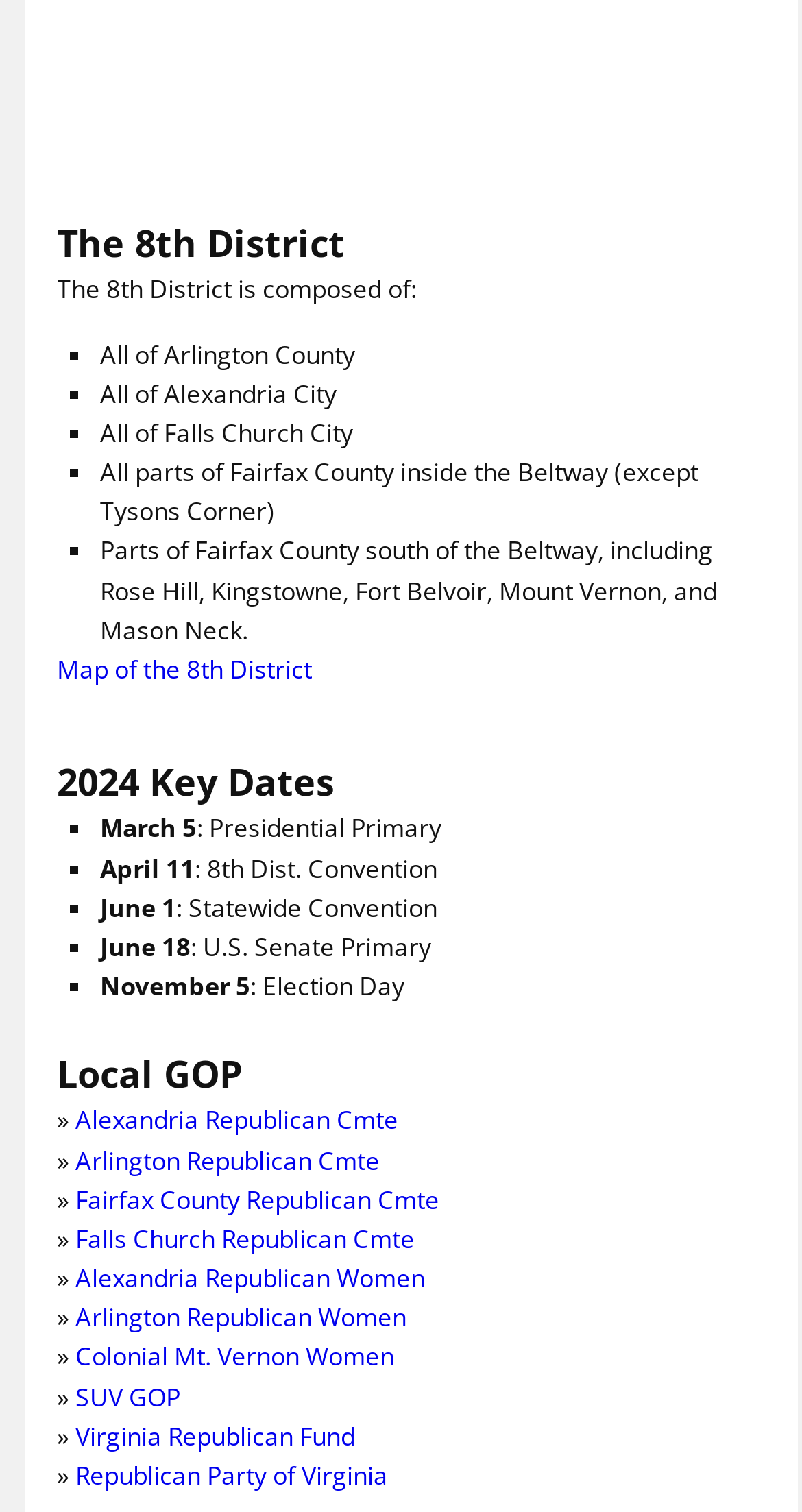How many local GOP committees are listed on the webpage?
Please elaborate on the answer to the question with detailed information.

The webpage lists six local GOP committees, including Alexandria Republican Cmte, Arlington Republican Cmte, Fairfax County Republican Cmte, Falls Church Republican Cmte, Alexandria Republican Women, and others.